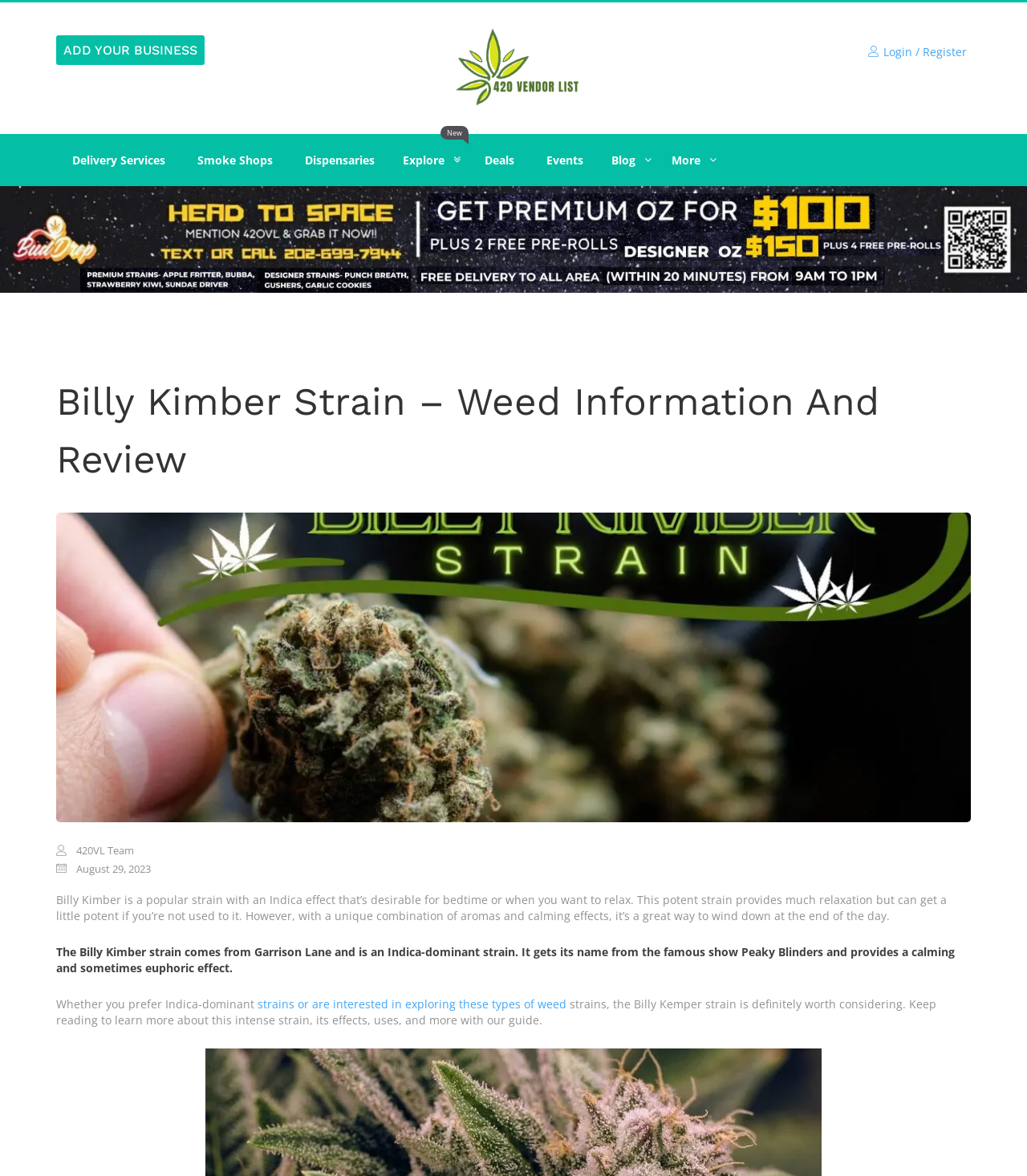Please reply with a single word or brief phrase to the question: 
What is the name of the team that wrote this article?

420VL Team